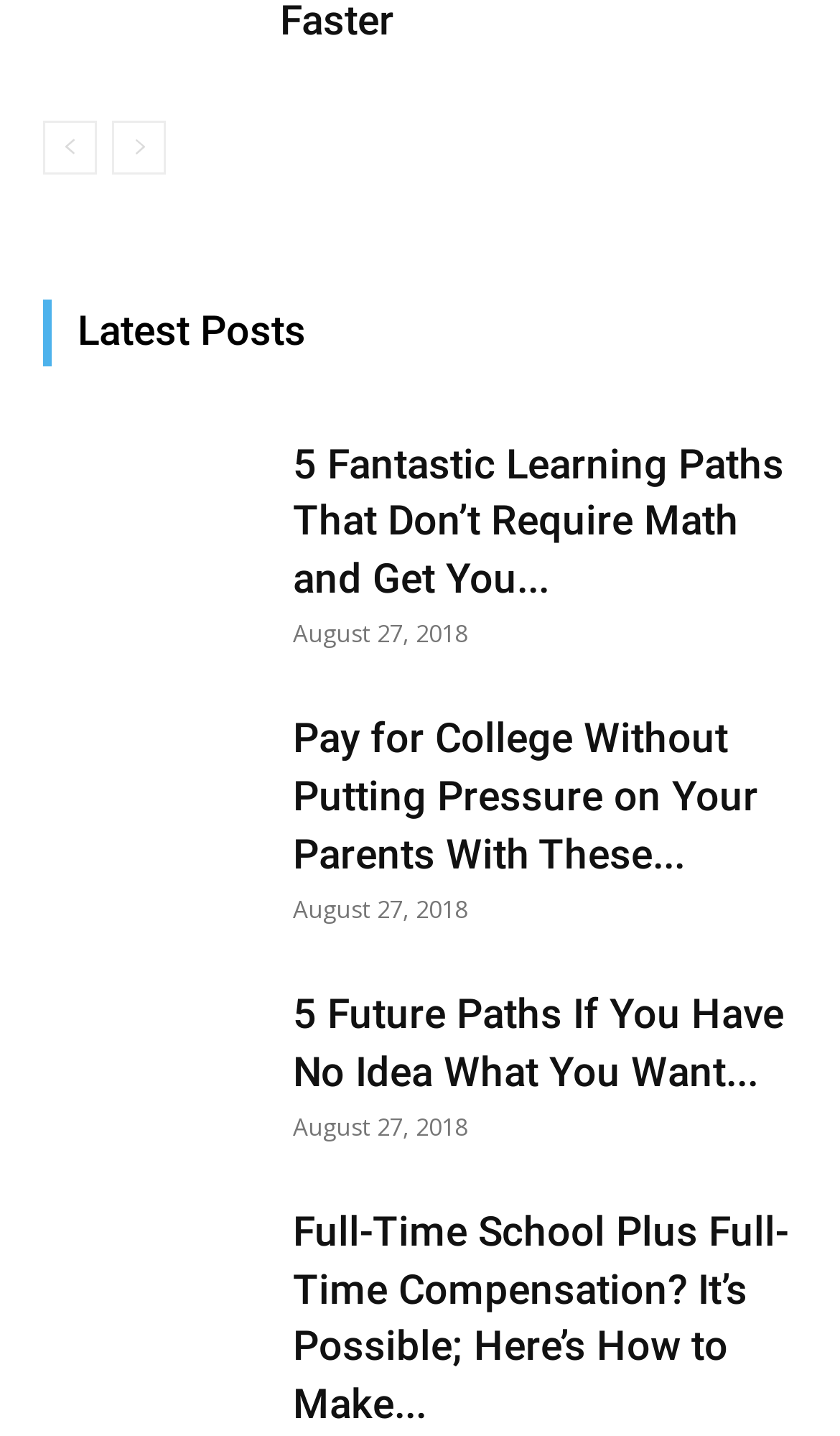Based on the visual content of the image, answer the question thoroughly: How many posts are displayed on this page?

I counted the number of links with headings and images, which are likely to be individual posts. There are 5 such links, each with a heading, image, and time stamp.